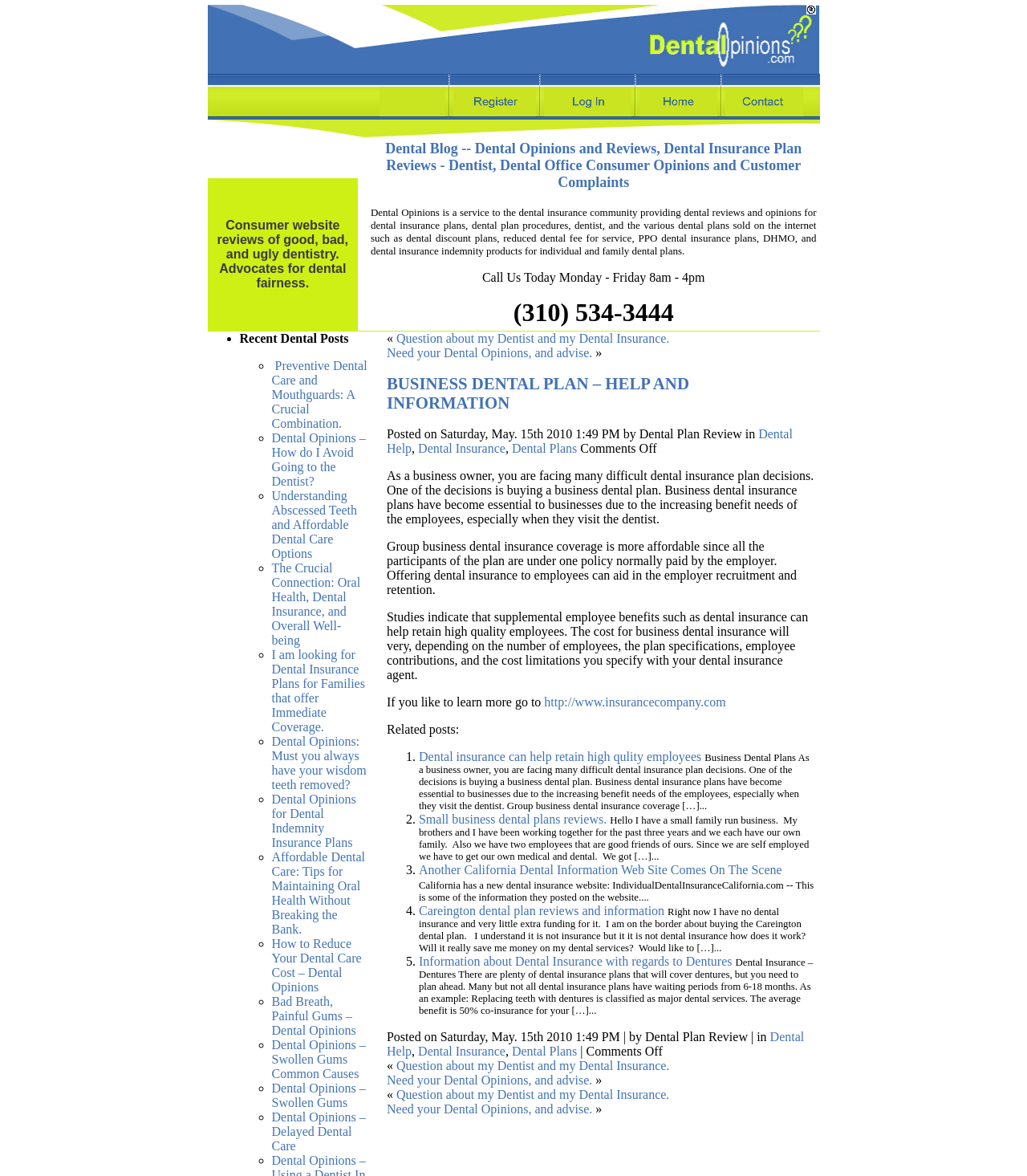What is the contact information provided on the webpage?
Your answer should be a single word or phrase derived from the screenshot.

Phone number